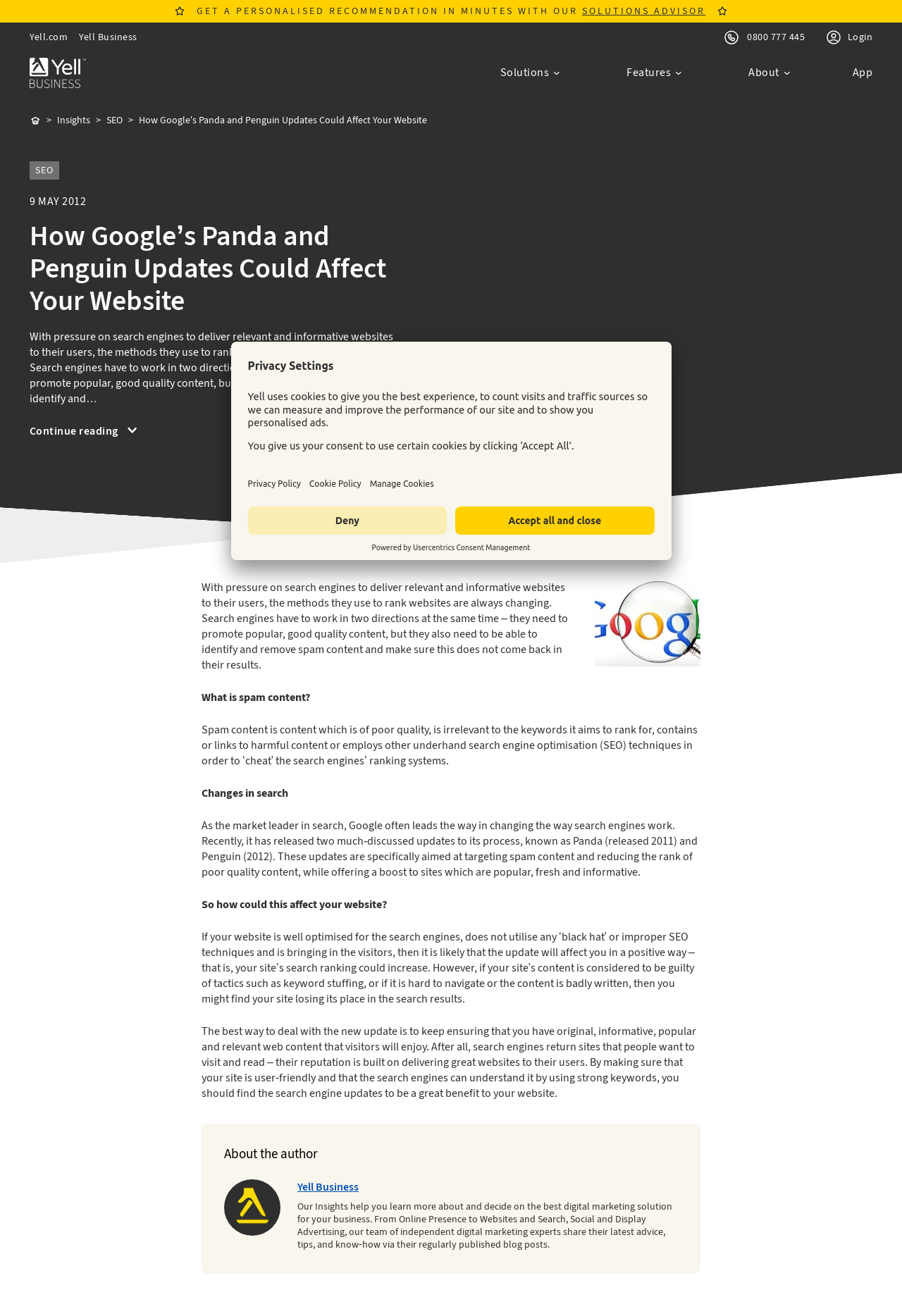Refer to the image and provide a thorough answer to this question:
How can a website benefit from the updates?

The article suggests that a website can benefit from the updates by ensuring that it has original, informative, popular and relevant web content that visitors will enjoy, and by making sure that the search engines can understand it by using strong keywords.